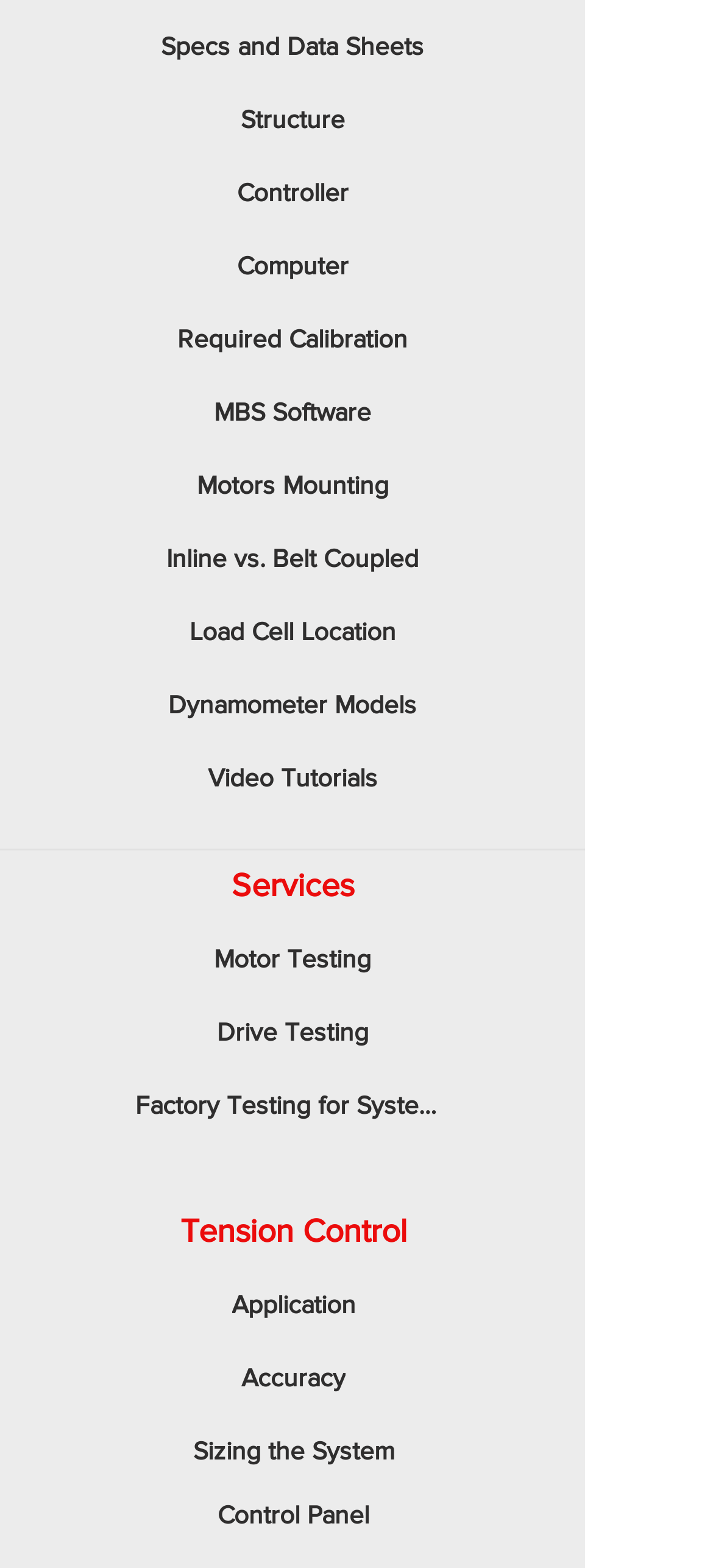Highlight the bounding box coordinates of the element you need to click to perform the following instruction: "Learn about motor testing."

[0.19, 0.588, 0.631, 0.635]